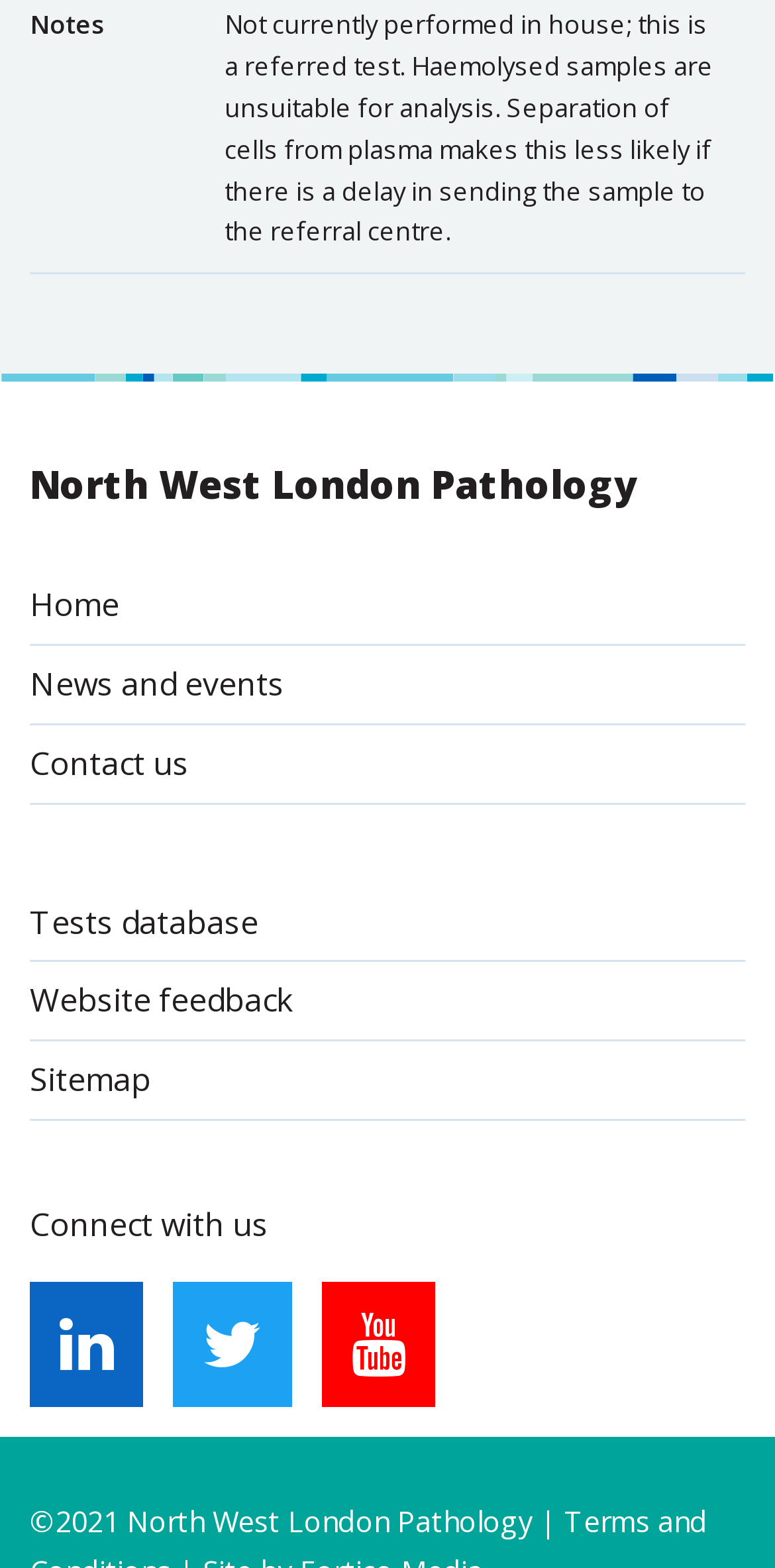How many main menu items are there?
Based on the screenshot, give a detailed explanation to answer the question.

The main menu items are listed vertically on the left side of the webpage. There are six items, including 'Home', 'News and events', 'Contact us', 'Tests database', 'Website feedback', and 'Sitemap'.